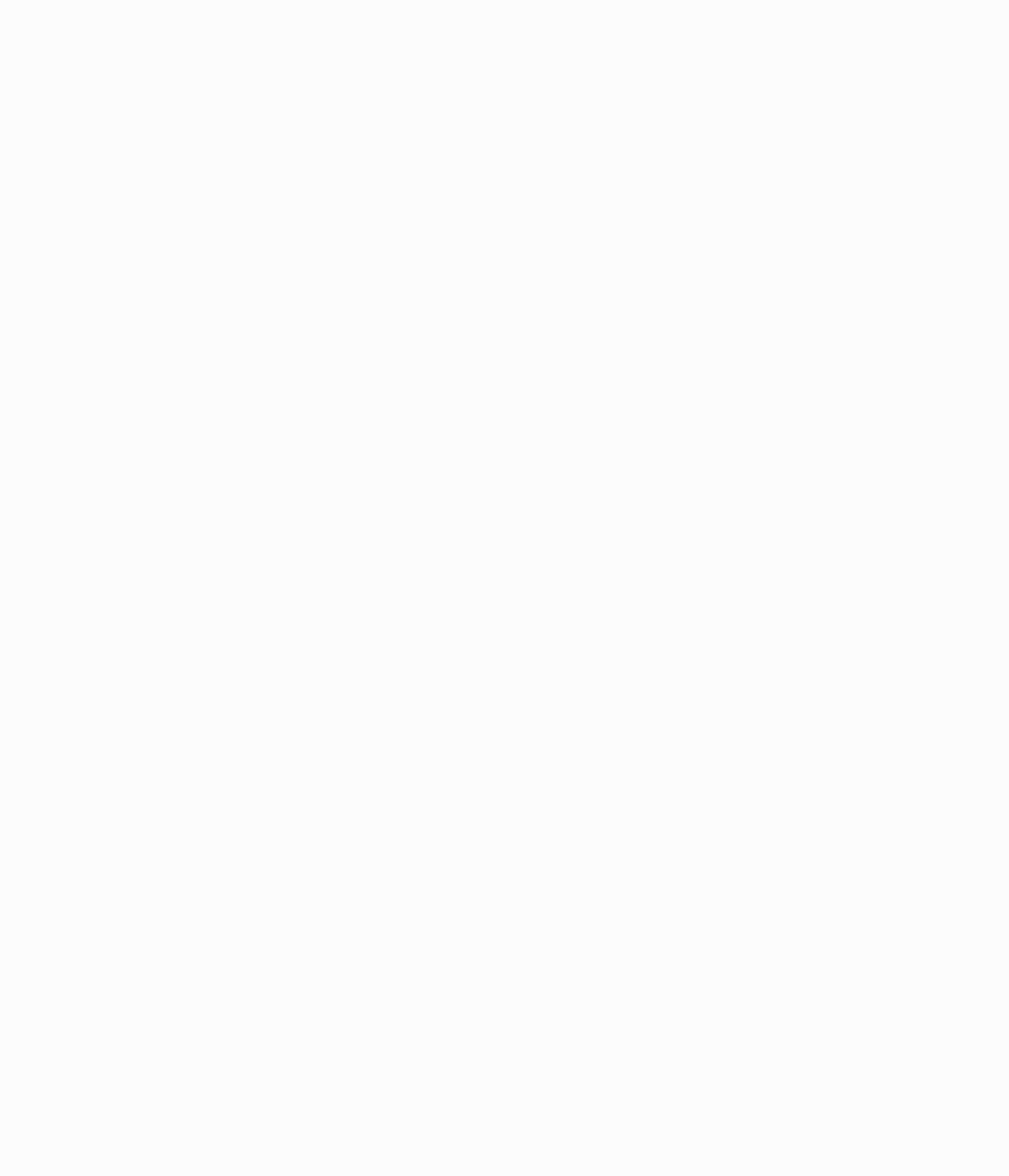Identify the bounding box coordinates for the element you need to click to achieve the following task: "Explore Isaiah: Holy Dissident - A Group Study (Part 1)". The coordinates must be four float values ranging from 0 to 1, formatted as [left, top, right, bottom].

[0.126, 0.178, 0.301, 0.388]